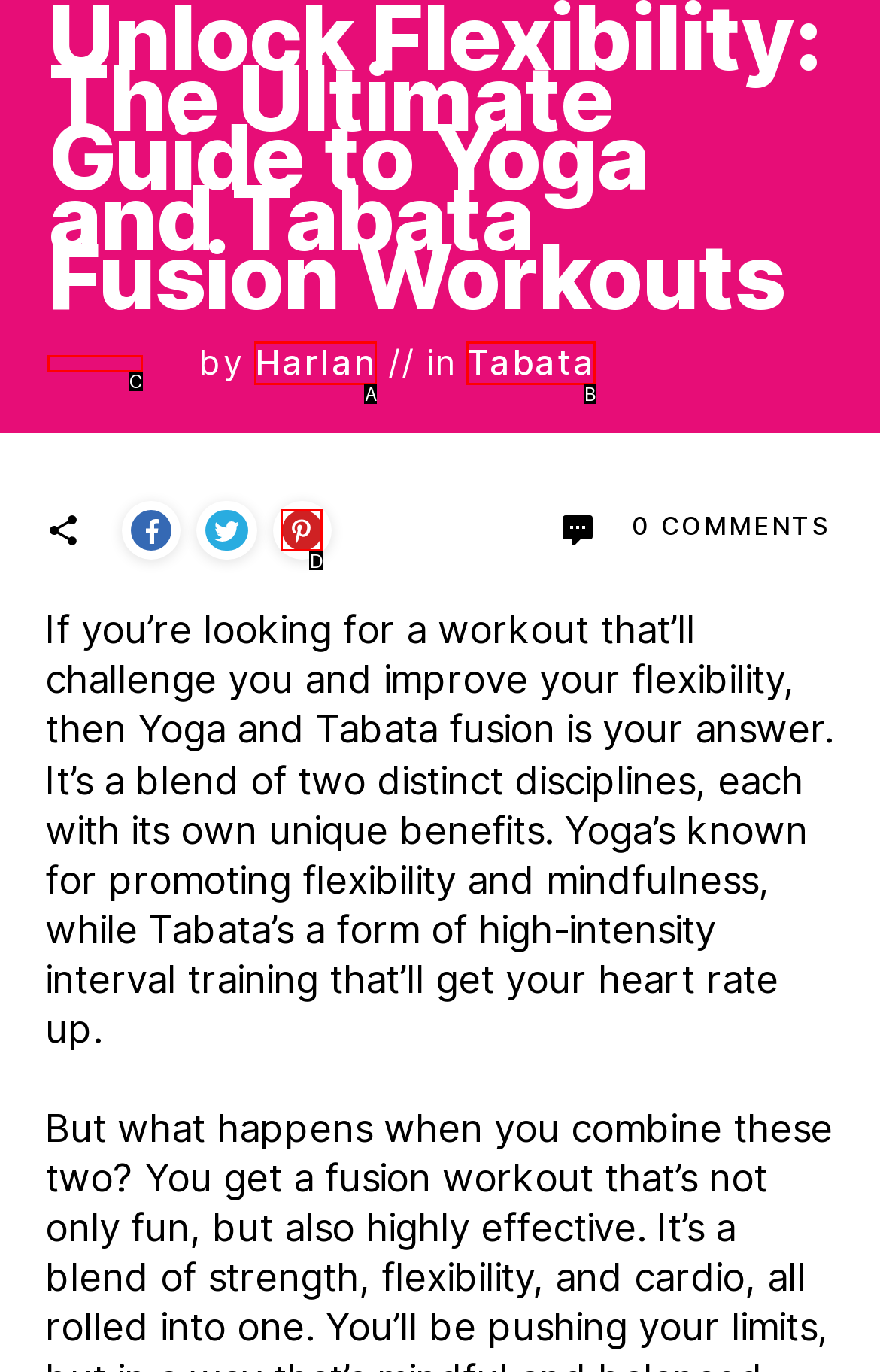Identify the HTML element that corresponds to the following description: Tabata. Provide the letter of the correct option from the presented choices.

B